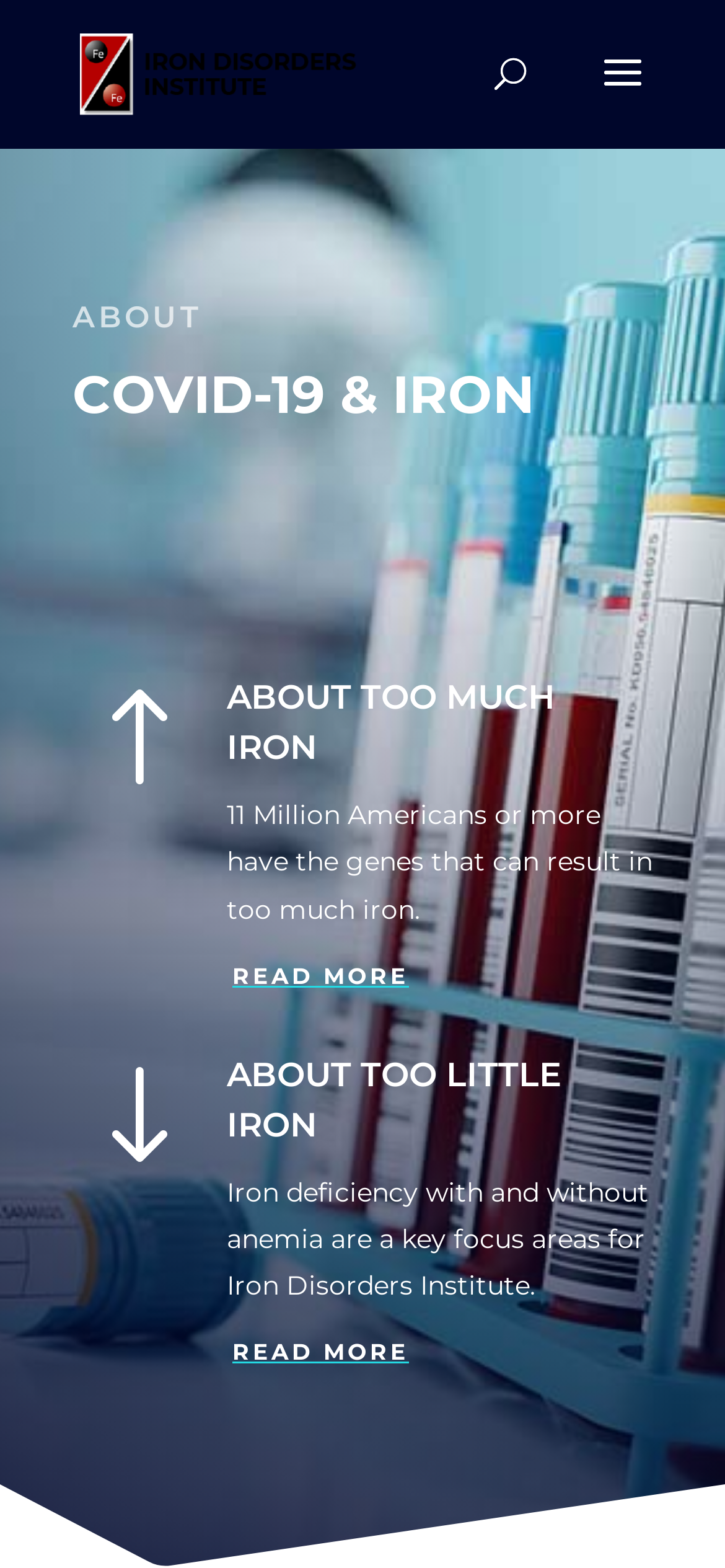Given the element description, predict the bounding box coordinates in the format (top-left x, top-left y, bottom-right x, bottom-right y). Make sure all values are between 0 and 1. Here is the element description: ABOUT TOO LITTLE IRON

[0.313, 0.672, 0.774, 0.73]